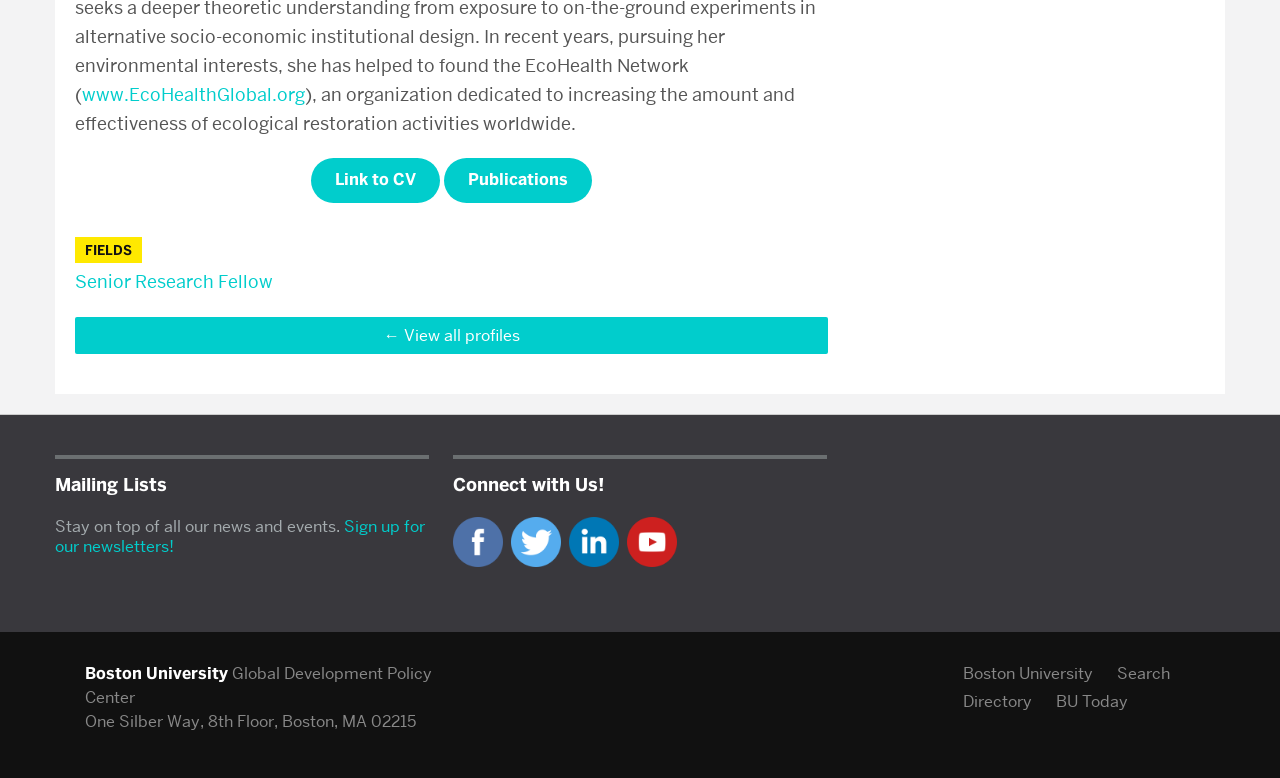Provide a brief response in the form of a single word or phrase:
What is the title of the section below the profile information?

Mailing Lists